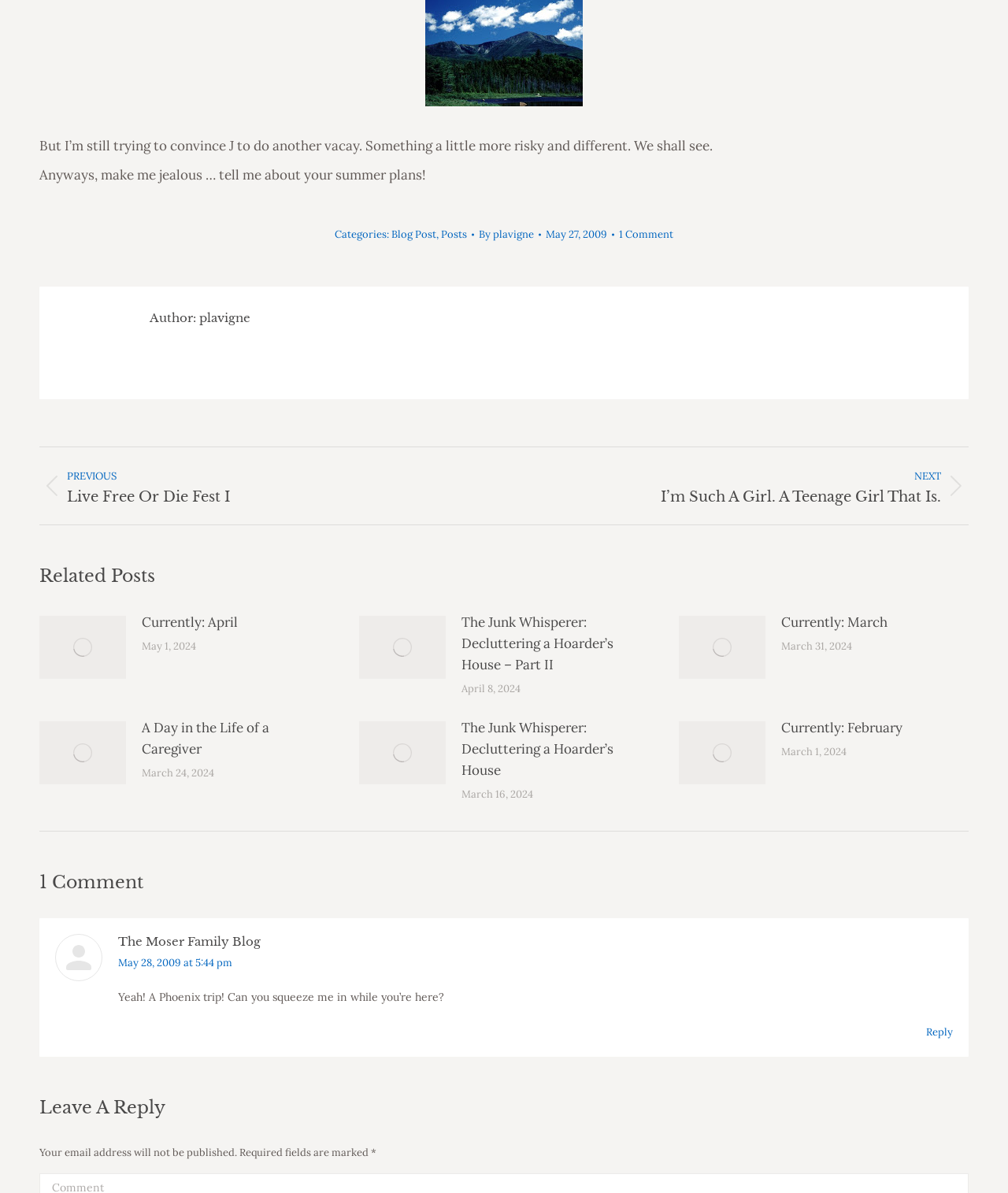Bounding box coordinates should be in the format (top-left x, top-left y, bottom-right x, bottom-right y) and all values should be floating point numbers between 0 and 1. Determine the bounding box coordinate for the UI element described as: help@thesofthub.ca

None